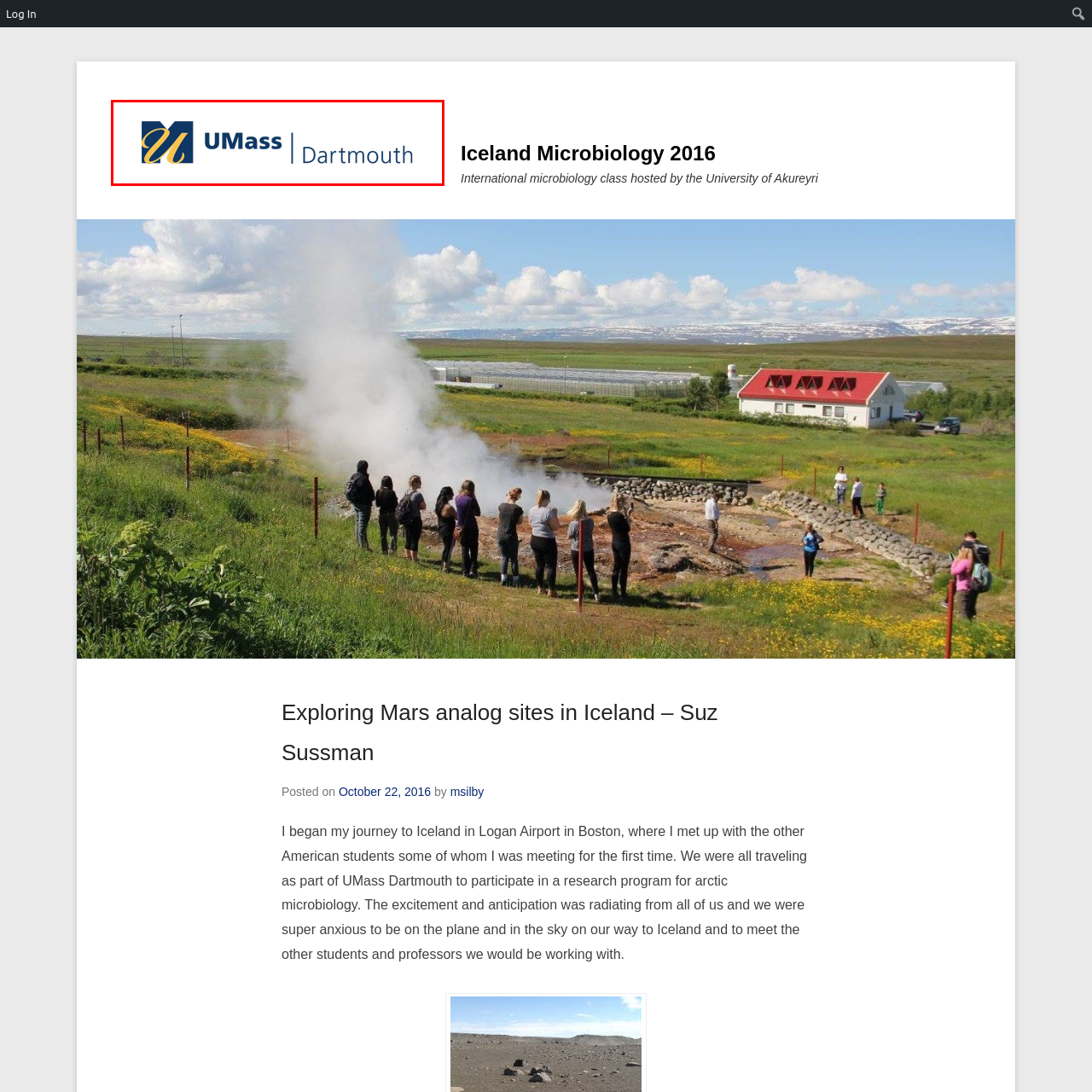Study the image inside the red outline, What is the university's commitment represented by the logo? 
Respond with a brief word or phrase.

Education and research